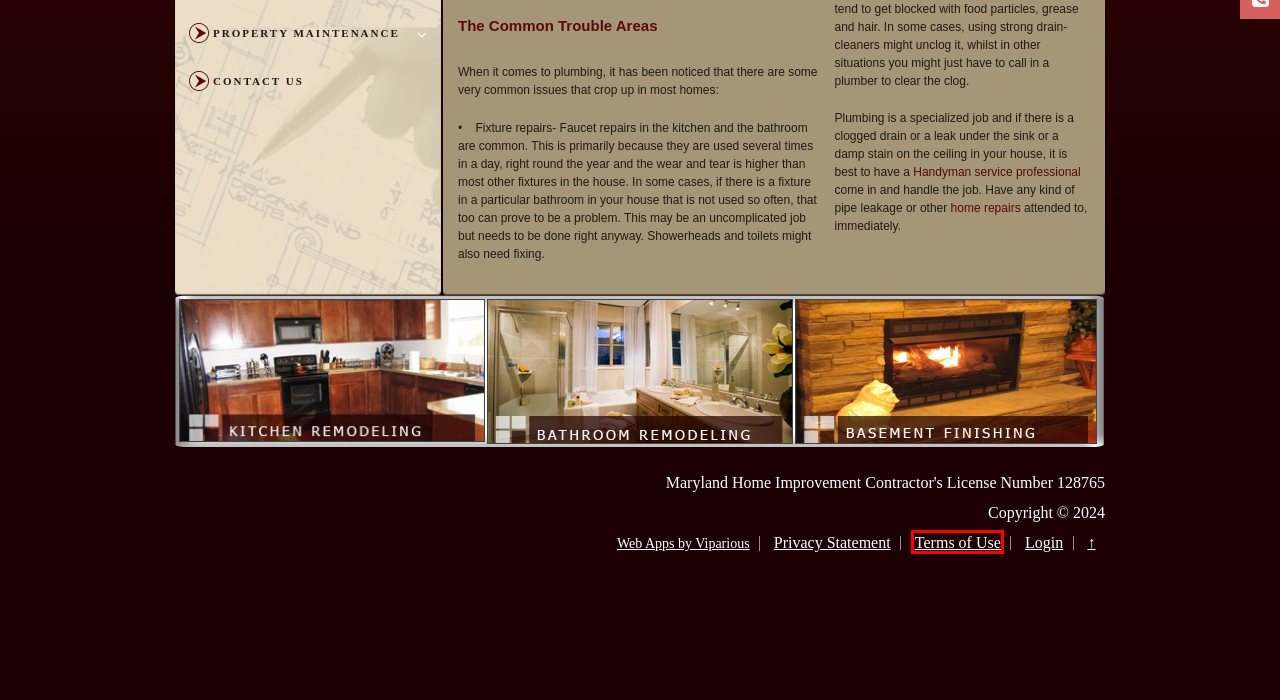You are presented with a screenshot of a webpage containing a red bounding box around a particular UI element. Select the best webpage description that matches the new webpage after clicking the element within the bounding box. Here are the candidates:
A. Terms of Use – Calvert Handyman and Home Improvement, LLC
B. Flooring – Calvert Handyman and Home Improvement, LLC
C. Home Repairs – Calvert Handyman and Home Improvement, LLC
D. Calvert Handyman and Home Improvement, LLC – Calvert County, MD
E. Viparious Software and Web Development - Viparious
F. Privacy Statement – Calvert Handyman and Home Improvement, LLC
G. Basement Finishing – Calvert Handyman and Home Improvement, LLC
H. About Calvert Handyman – Calvert Handyman and Home Improvement, LLC

A